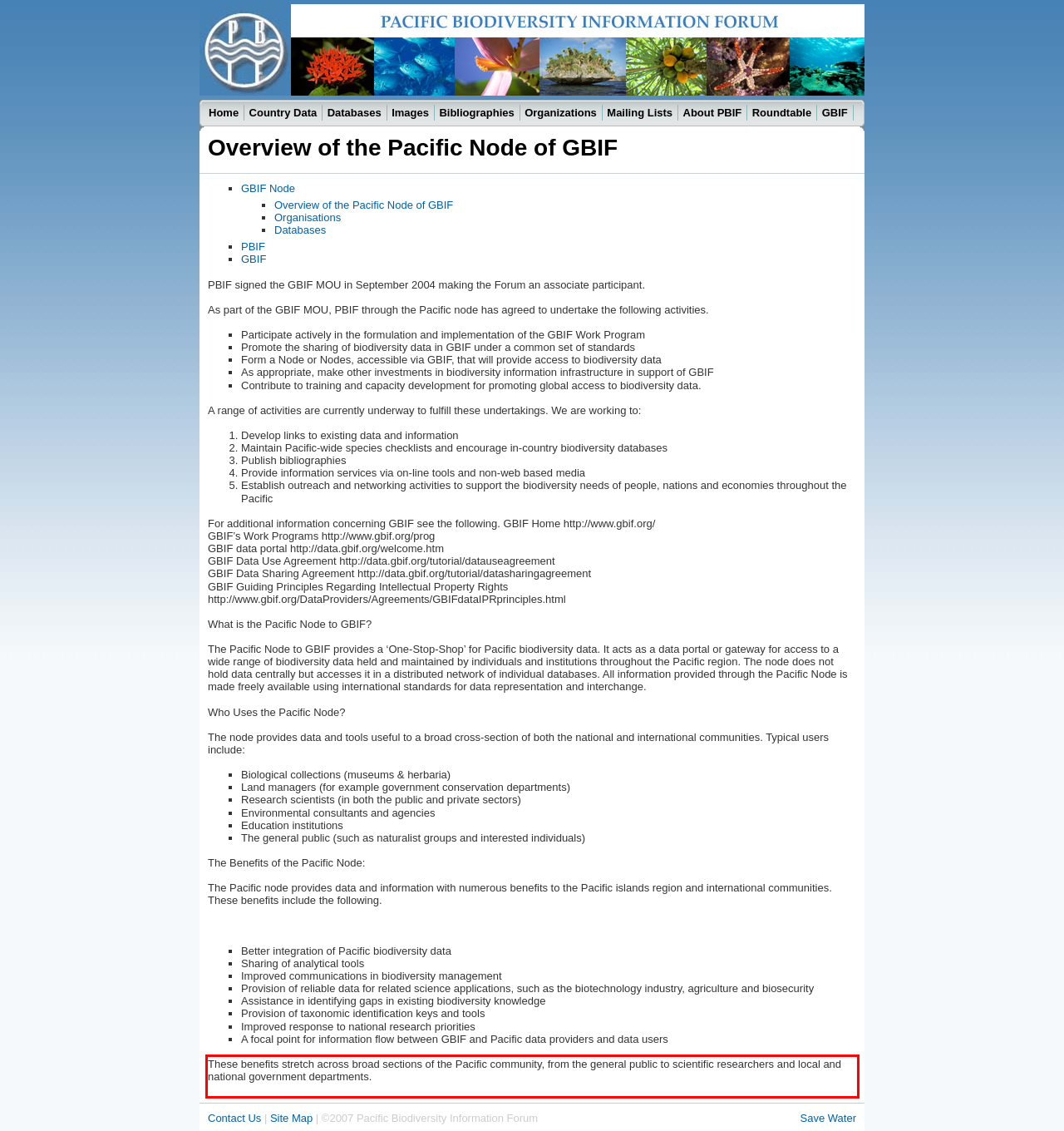Please look at the screenshot provided and find the red bounding box. Extract the text content contained within this bounding box.

These benefits stretch across broad sections of the Pacific community, from the general public to scientific researchers and local and national government departments.